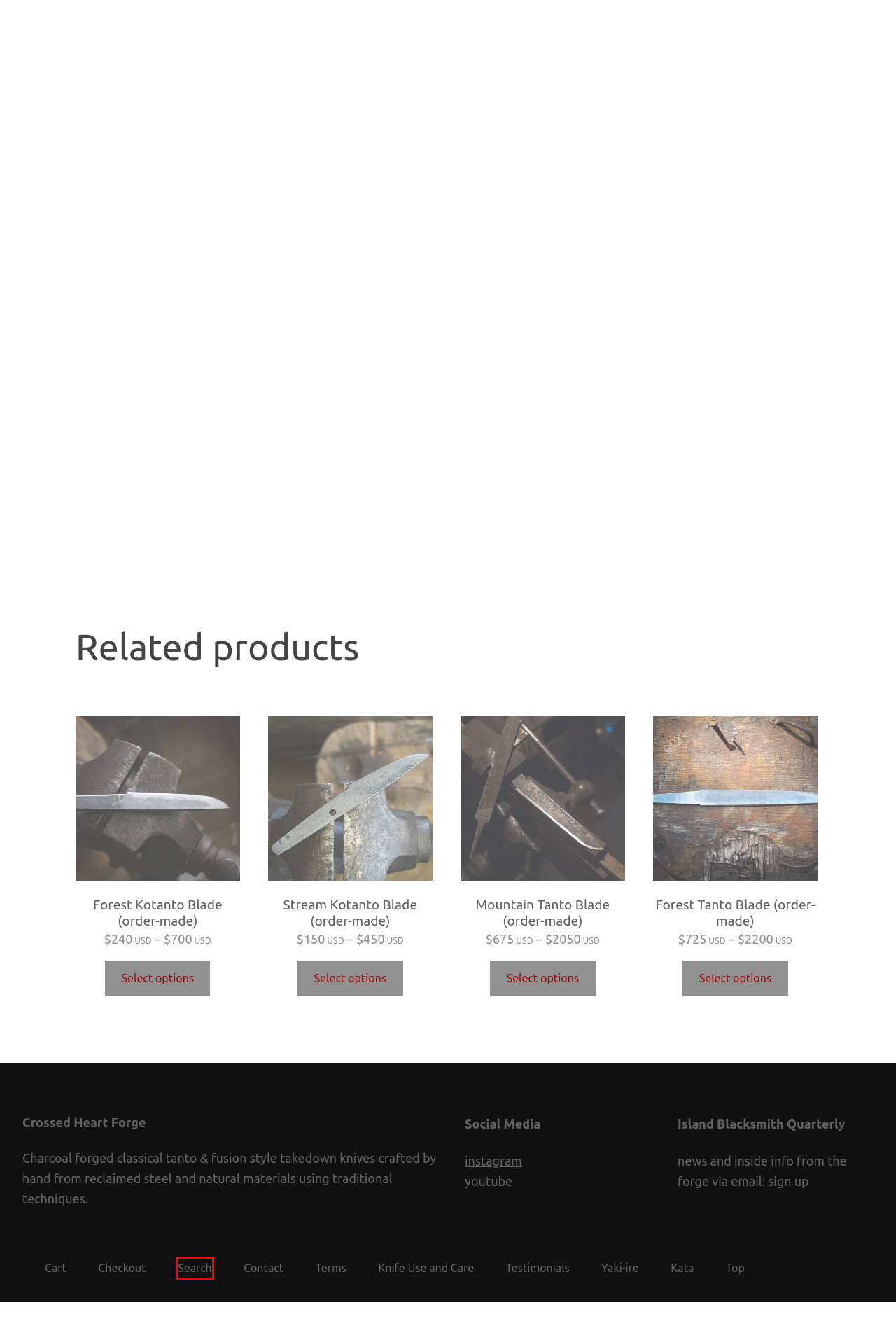Take a look at the provided webpage screenshot featuring a red bounding box around an element. Select the most appropriate webpage description for the page that loads after clicking on the element inside the red bounding box. Here are the candidates:
A. Knife Use and Care – Crossed Heart Forge
B. Page: Cart
C. Forest Tanto Blade (order-made) – Crossed Heart Forge
D. Search – Crossed Heart Forge
E. kata – Crossed Heart Forge
F. Forest Kotanto Blade (order-made) – Crossed Heart Forge
G. Yaki-Ire (Clay Tempering) – Crossed Heart Forge
H. Terms & Conditions – Crossed Heart Forge

D